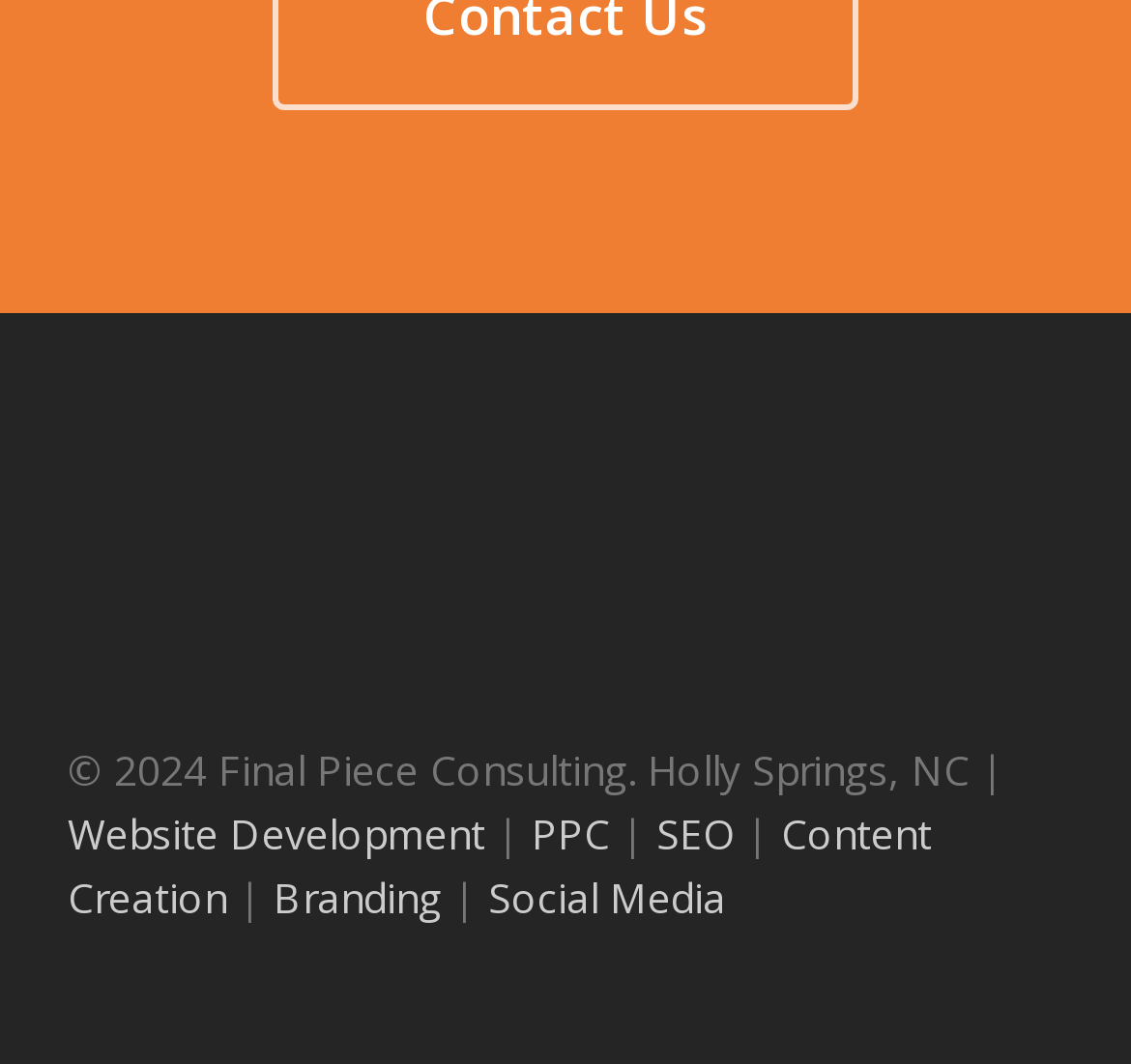What is the purpose of the '|' symbol?
Answer the question with a single word or phrase by looking at the picture.

Separator